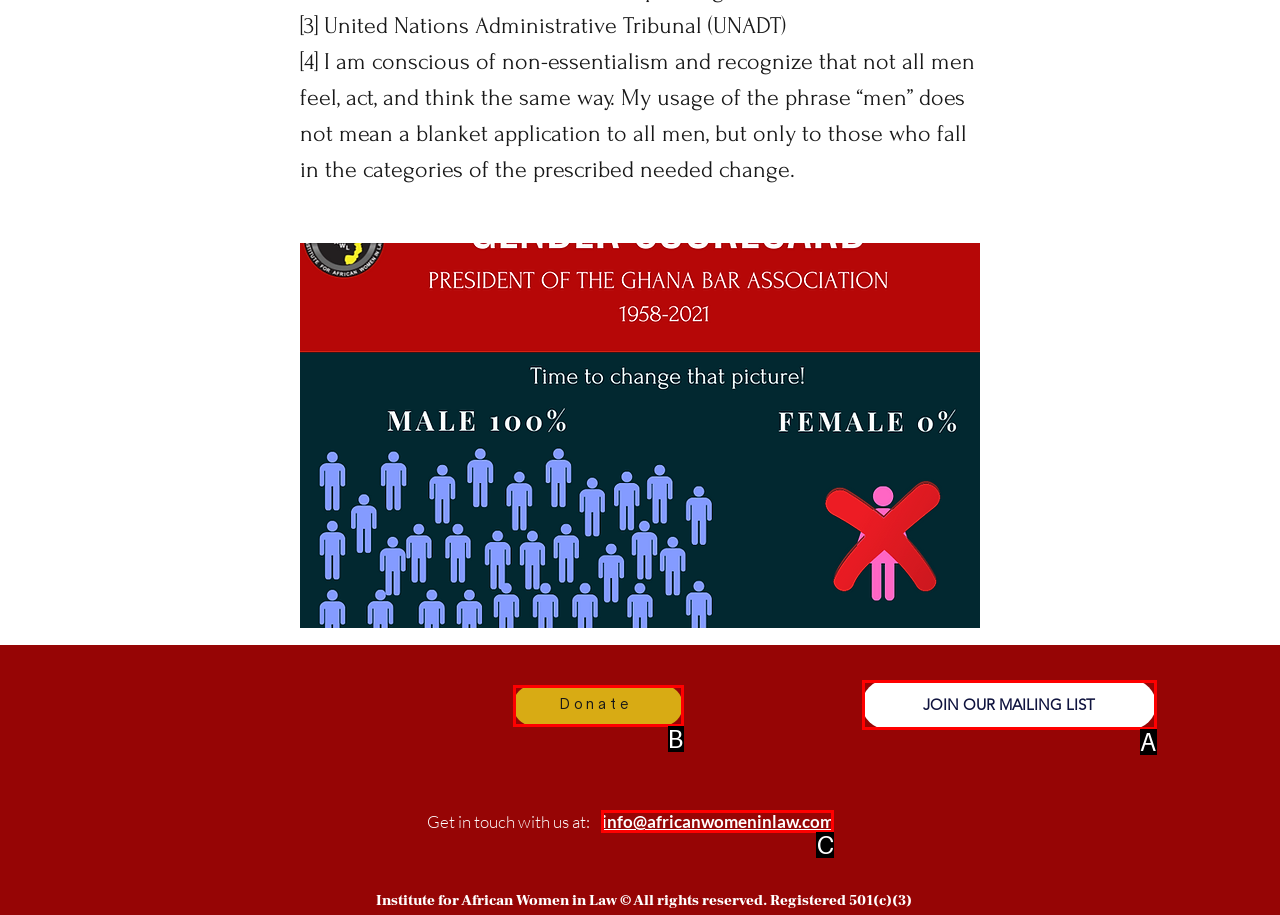Select the letter that corresponds to the description: JOIN OUR MAILING LIST. Provide your answer using the option's letter.

A